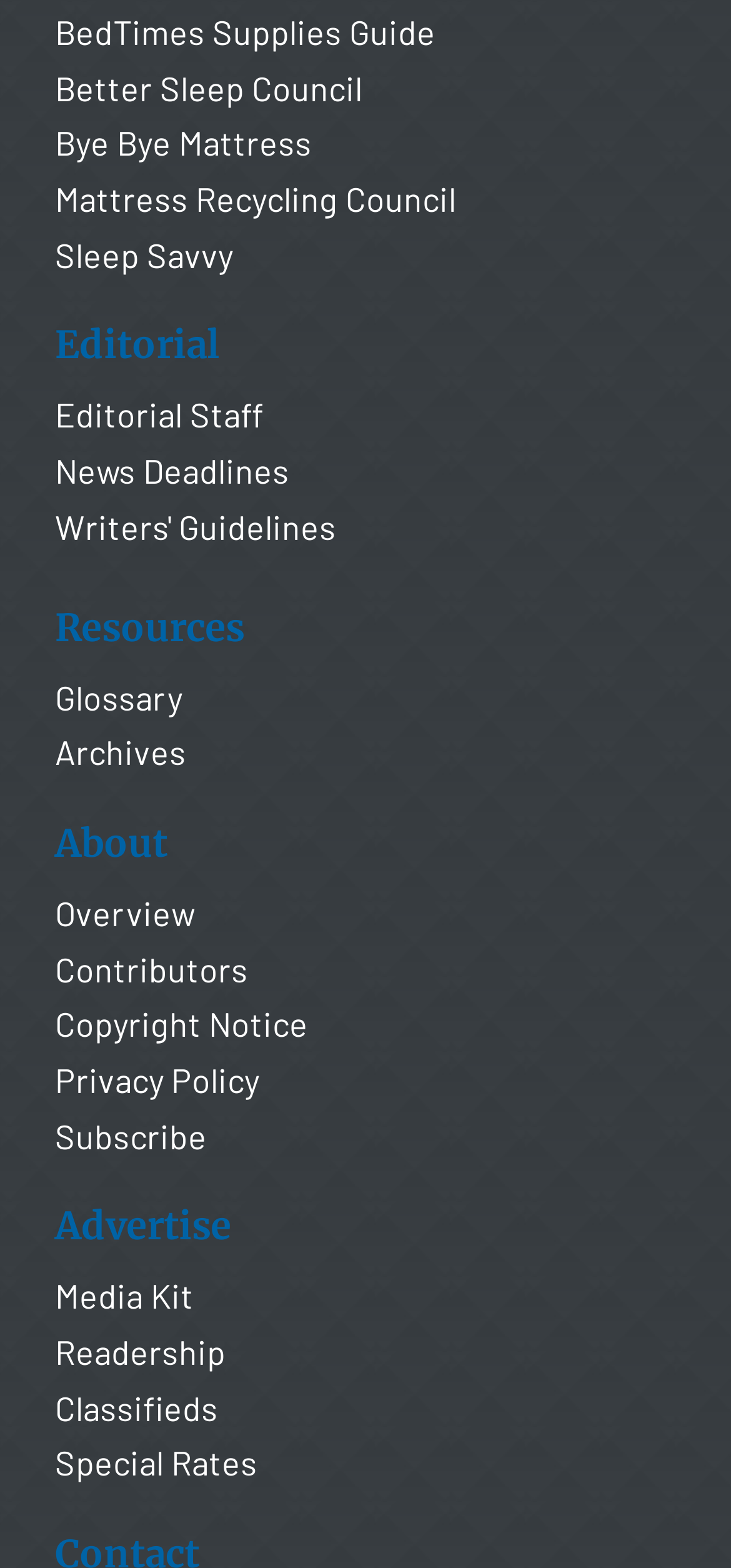What can be found in the 'About' section?
Use the image to give a comprehensive and detailed response to the question.

The 'About' section is likely to provide information about the website, its mission, and its team, as indicated by the presence of an overview and contributors, which are typical components of an 'About' section on a website.